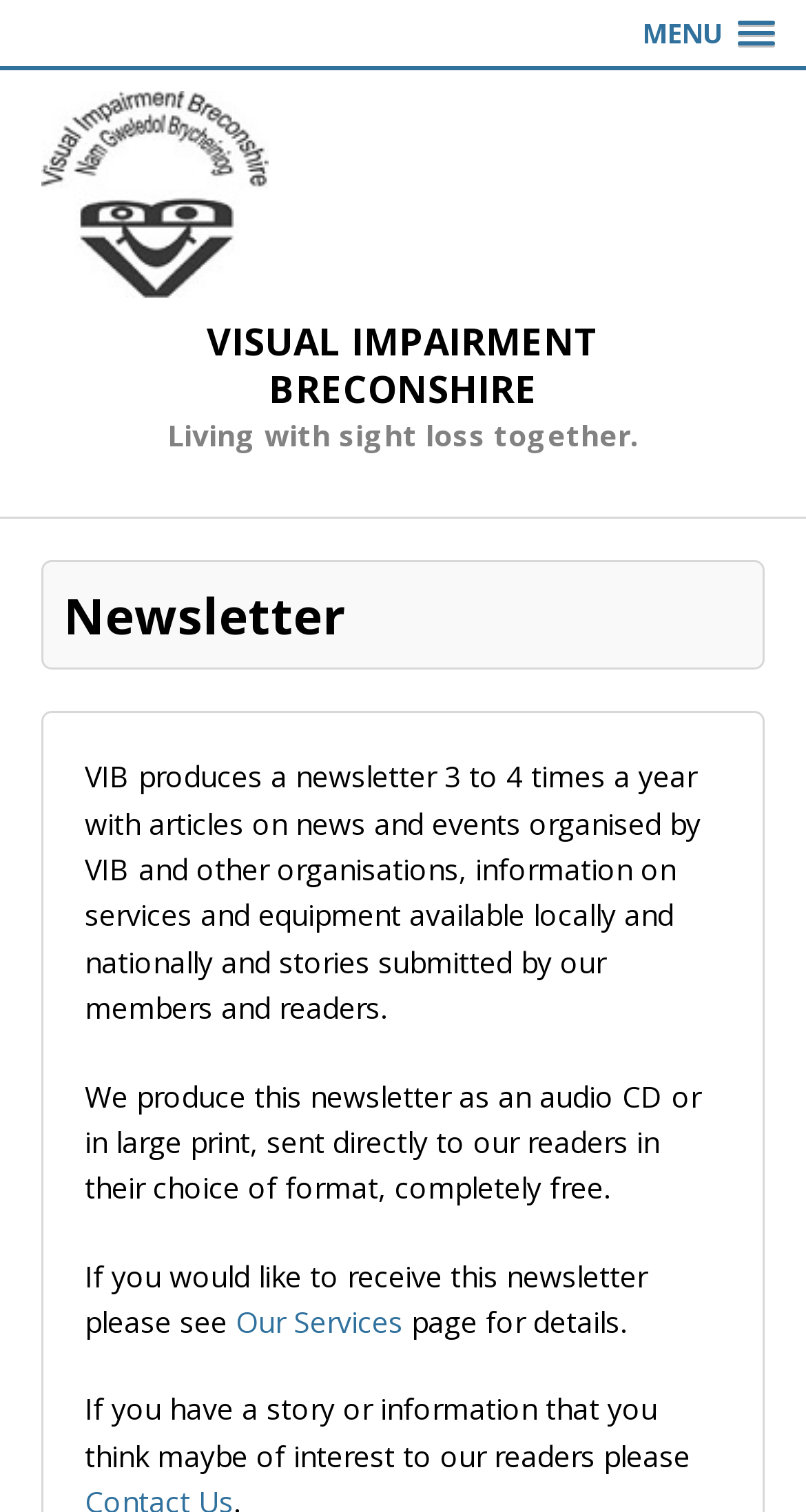Elaborate on the different components and information displayed on the webpage.

The webpage is about the newsletter of Visual Impairment Breconshire. At the top right corner, there is a "MENU" link. Below it, there is a link to "Visual Impairment Breconshire" with an accompanying image on the left side. 

The main content of the page is divided into two sections. The first section has two headings, "VISUAL IMPAIRMENT BRECONSHIRE" and "Living with sight loss together." The second section has a heading "Newsletter" and provides information about the newsletter, including its frequency, content, and formats available. 

There are three paragraphs of text describing the newsletter. The first paragraph explains the types of articles and information included in the newsletter. The second paragraph mentions that the newsletter is available in audio CD or large print formats and is sent to readers for free. The third paragraph invites readers to submit stories or information of interest.

At the bottom of the page, there is a link to "Our Services" and a sentence completing the thought started in the third paragraph, pointing readers to a page for details.